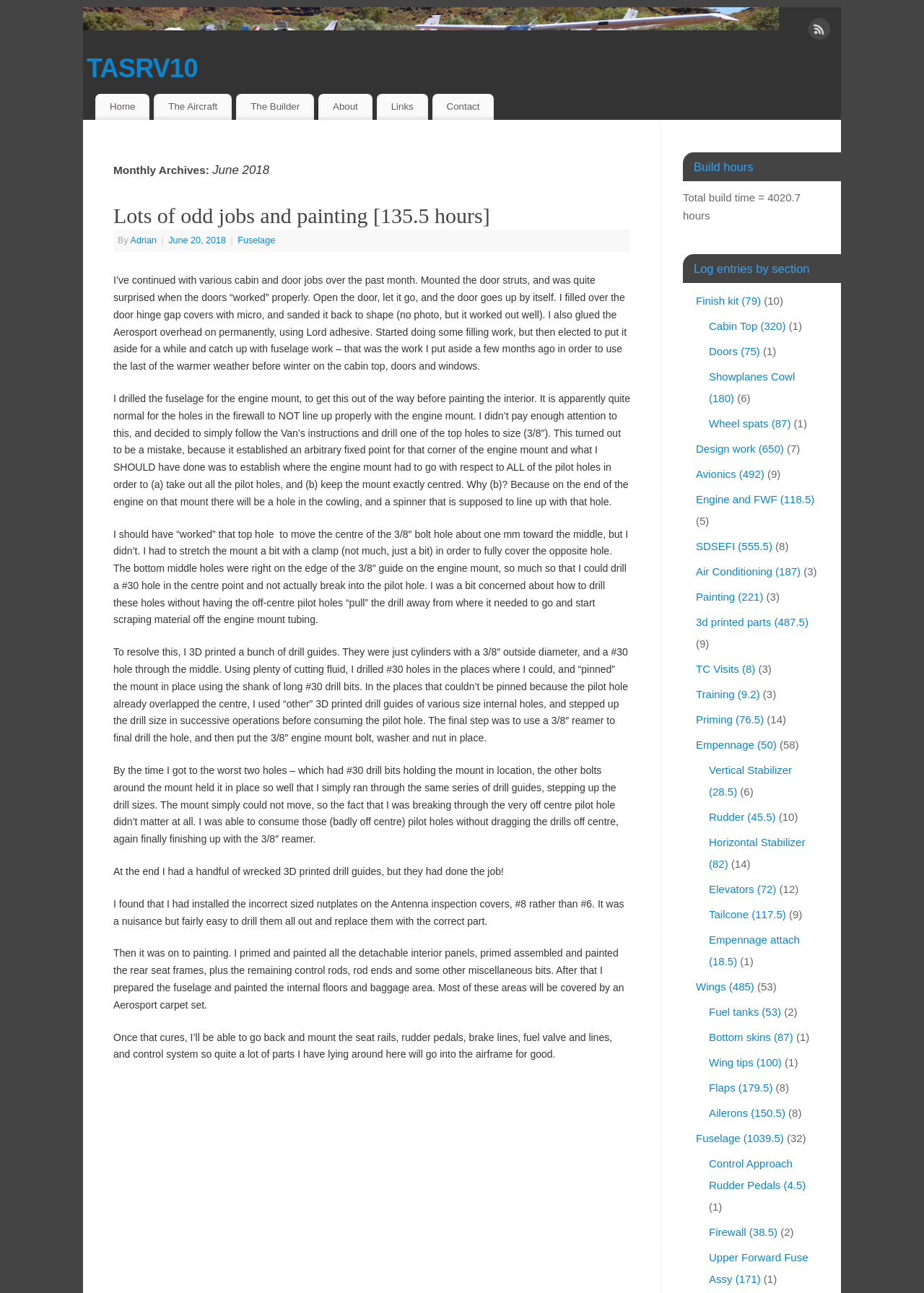What is the purpose of the 3D printed drill guides?
Based on the image, answer the question with as much detail as possible.

I found the answer by reading the article section and understanding the context of the 3D printed drill guides, which were used to drill holes accurately in the engine mount.